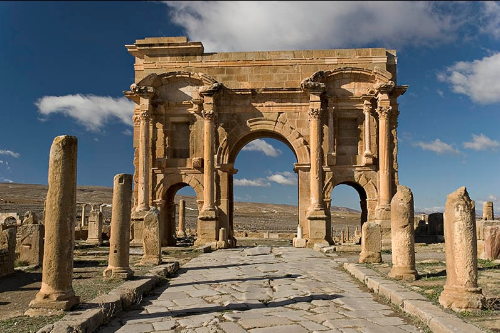What is the characteristic layout of Roman cities?
Please answer the question with a single word or phrase, referencing the image.

Grid layout